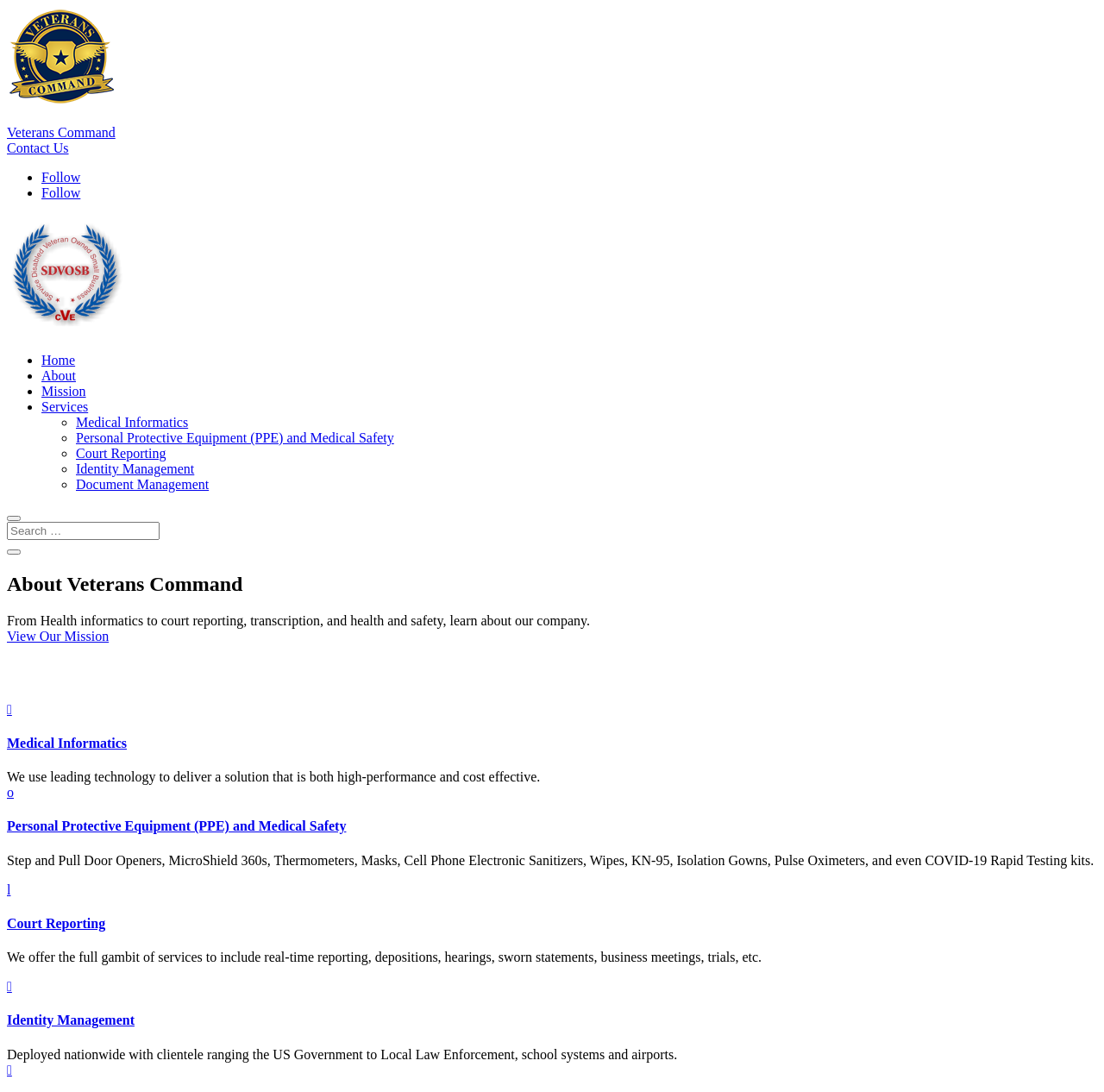Please specify the bounding box coordinates of the clickable section necessary to execute the following command: "Click on the 'Contact Us' link".

[0.006, 0.129, 0.062, 0.142]